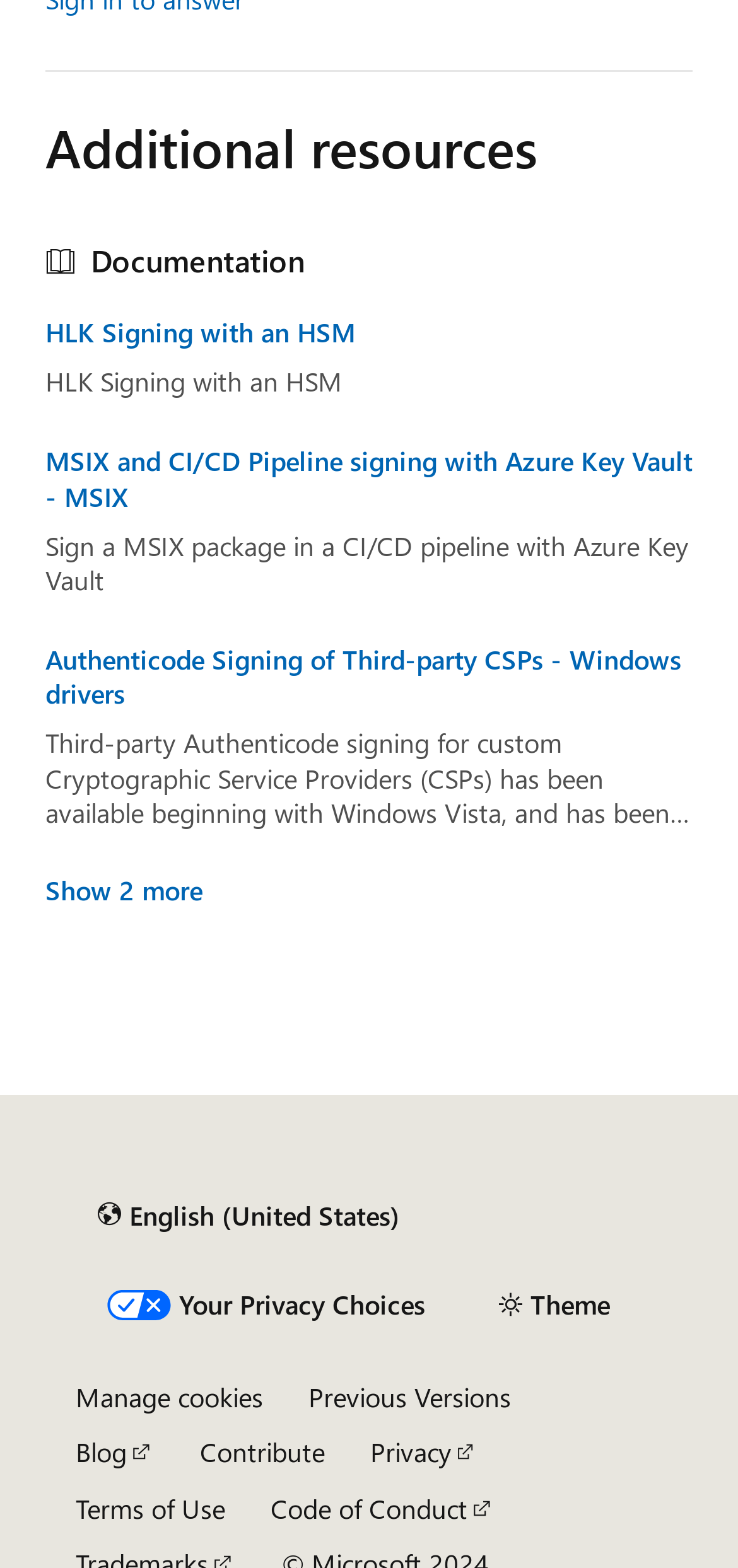Determine the bounding box coordinates of the clickable element to achieve the following action: 'Manage cookies'. Provide the coordinates as four float values between 0 and 1, formatted as [left, top, right, bottom].

[0.103, 0.881, 0.356, 0.901]